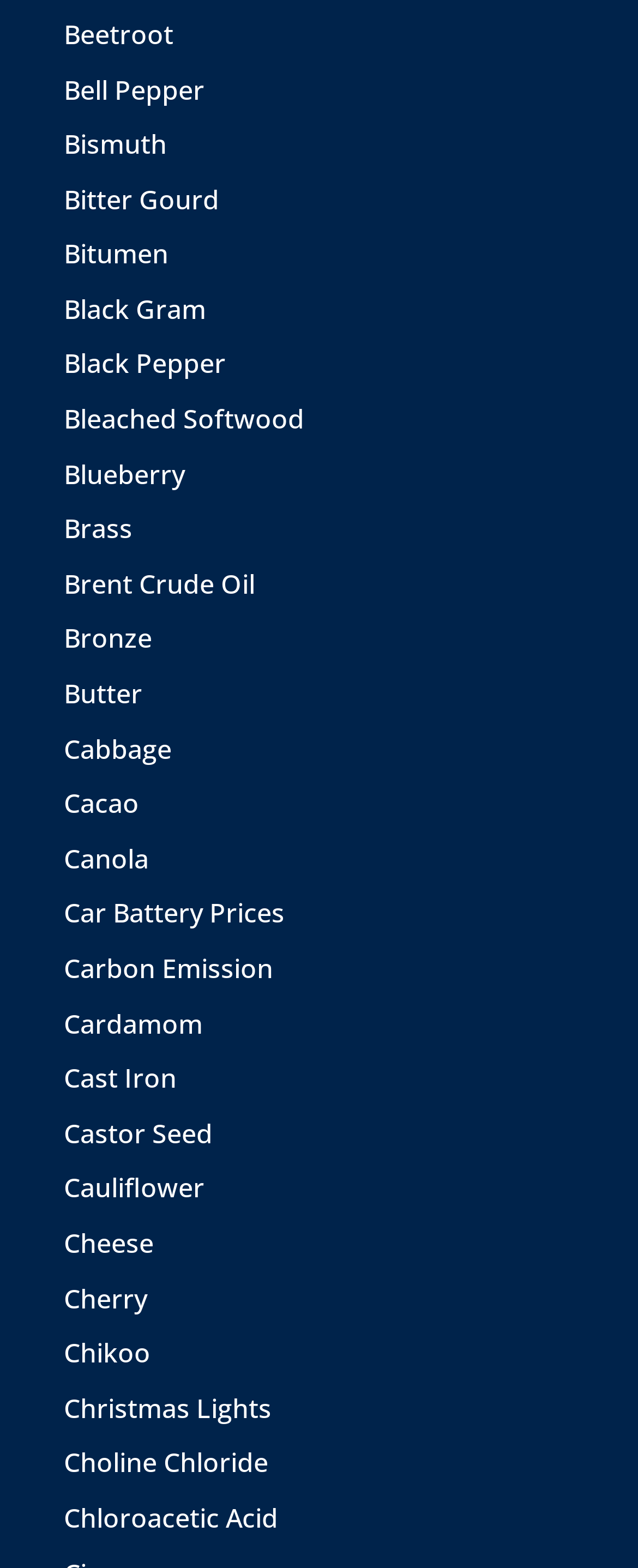Find the bounding box coordinates of the clickable area that will achieve the following instruction: "go to Spryker Documentation".

None